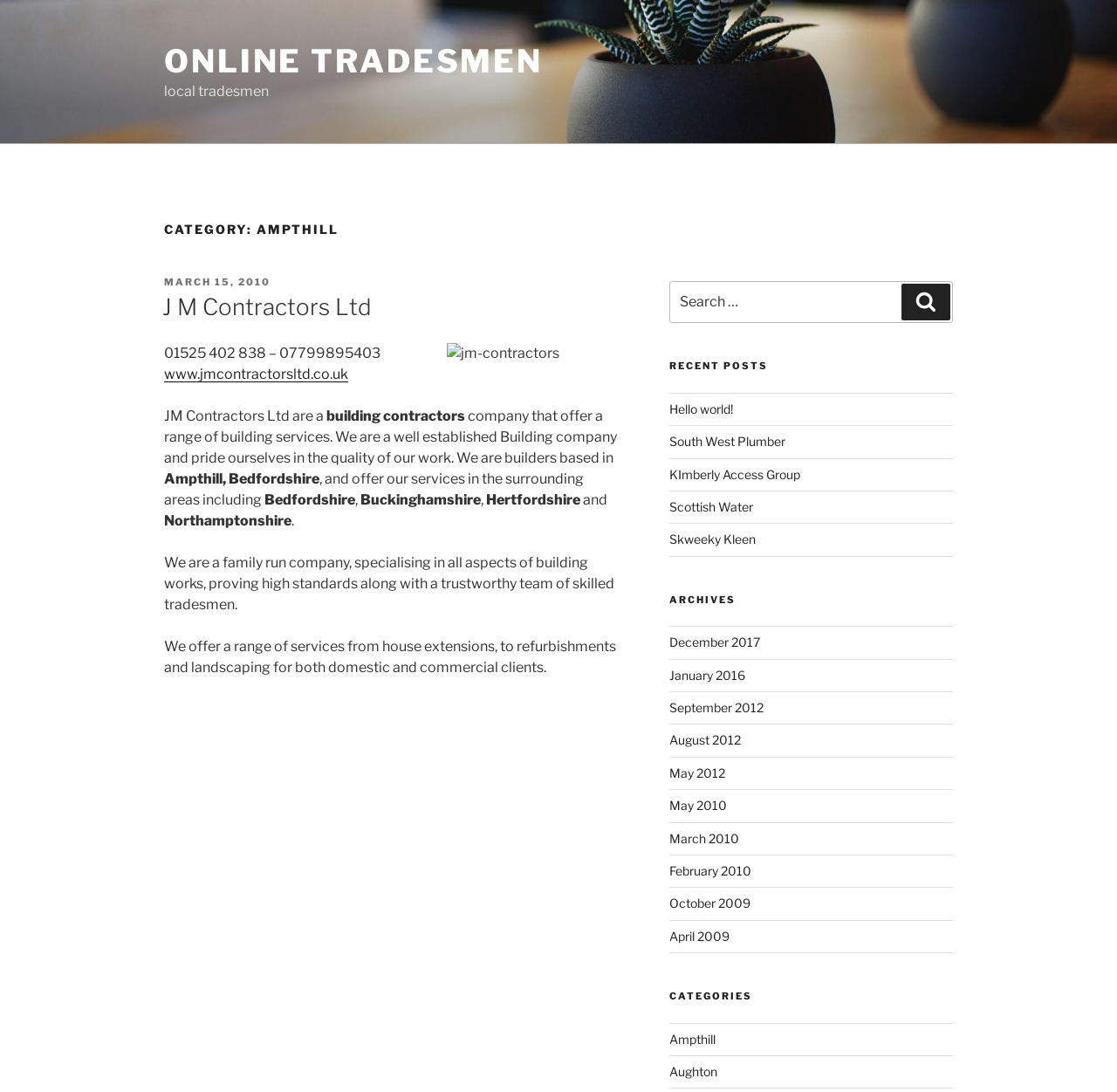Analyze the image and answer the question with as much detail as possible: 
What is the category of J M Contractors Ltd?

I found the category of J M Contractors Ltd by looking at the categories listed on the page, and I found that it is listed under Ampthill.